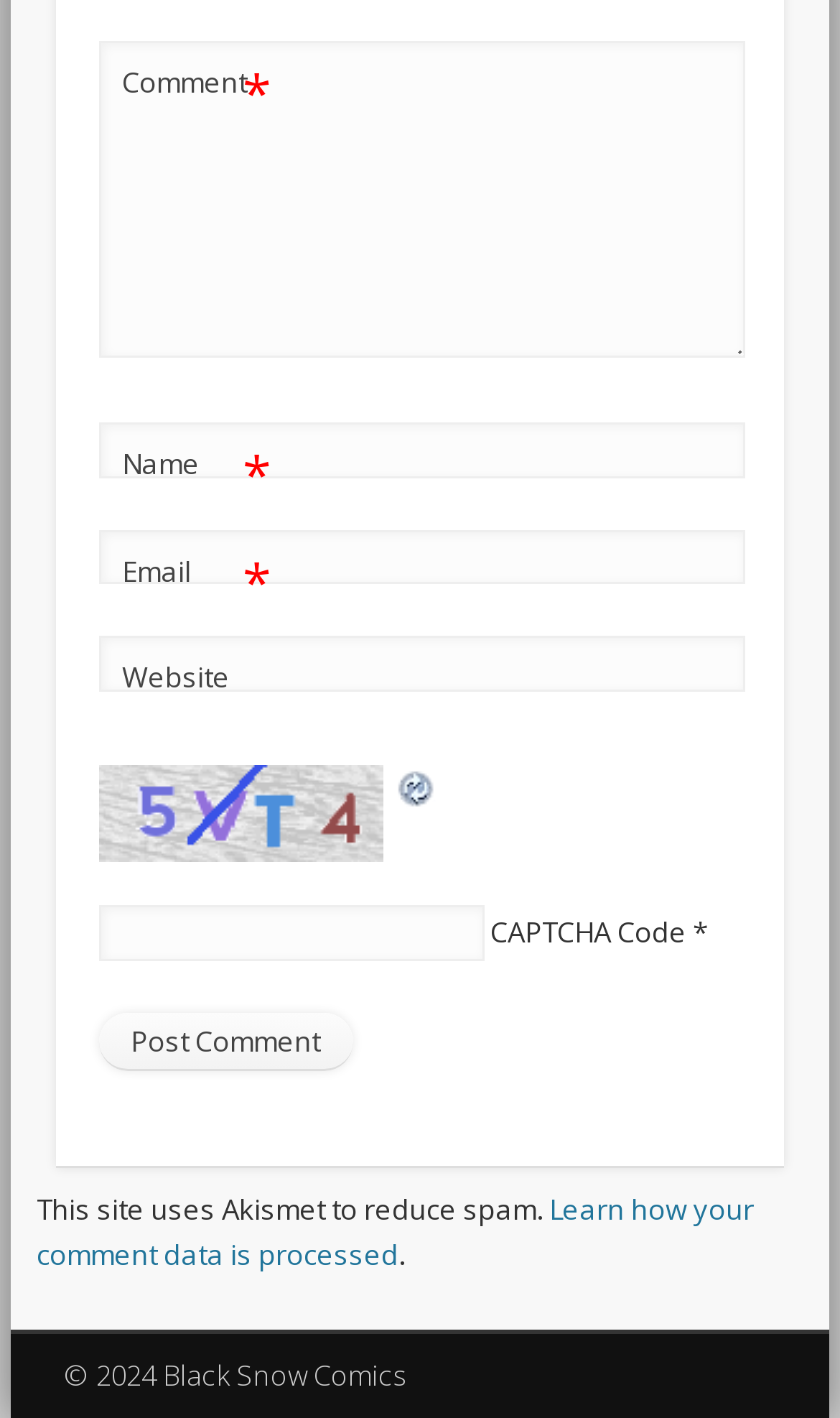Provide a one-word or short-phrase response to the question:
What is required to post a comment?

Name, Email, Comment